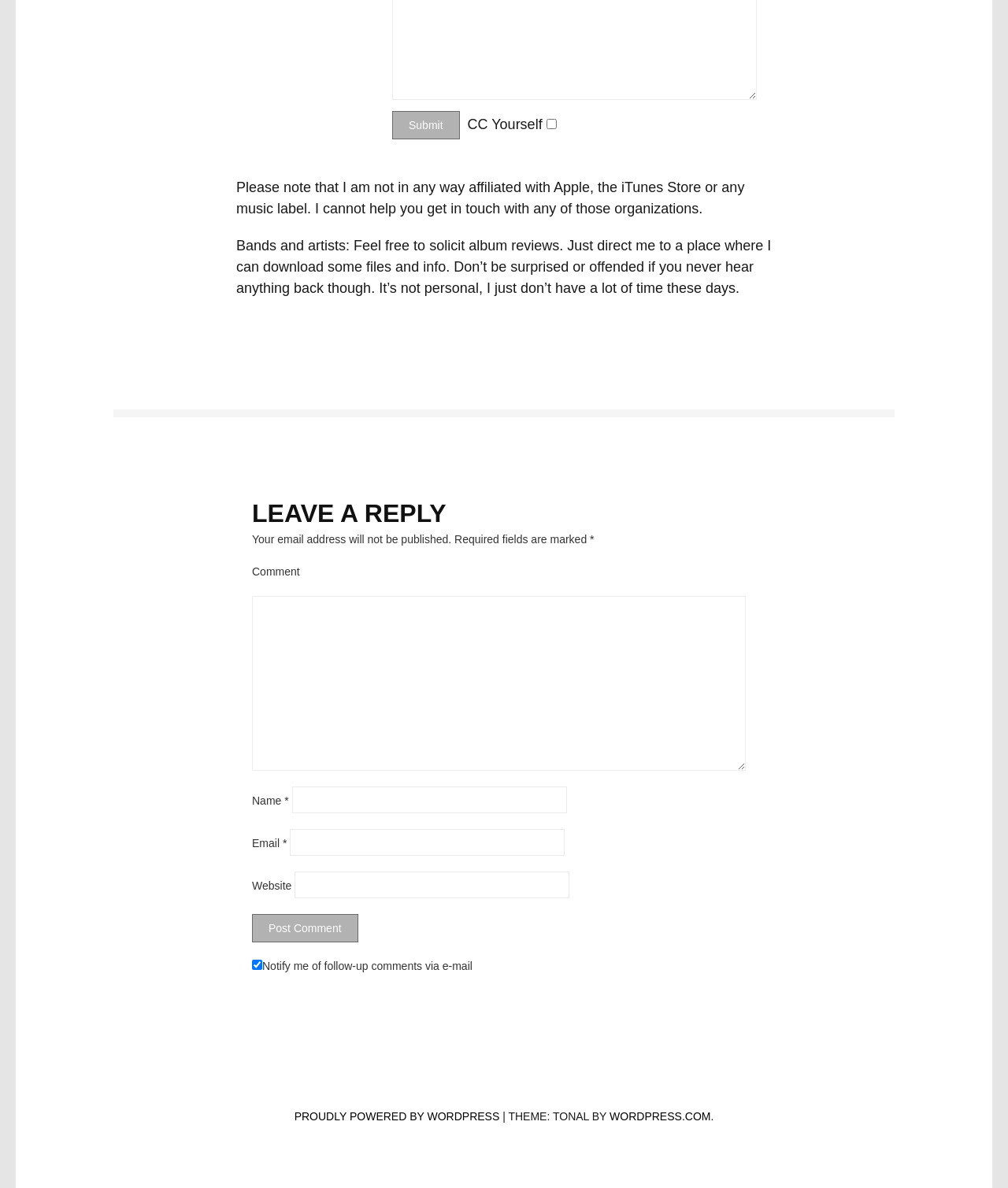Bounding box coordinates are specified in the format (top-left x, top-left y, bottom-right x, bottom-right y). All values are floating point numbers bounded between 0 and 1. Please provide the bounding box coordinate of the region this sentence describes: parent_node: Comment name="comment"

[0.25, 0.501, 0.74, 0.649]